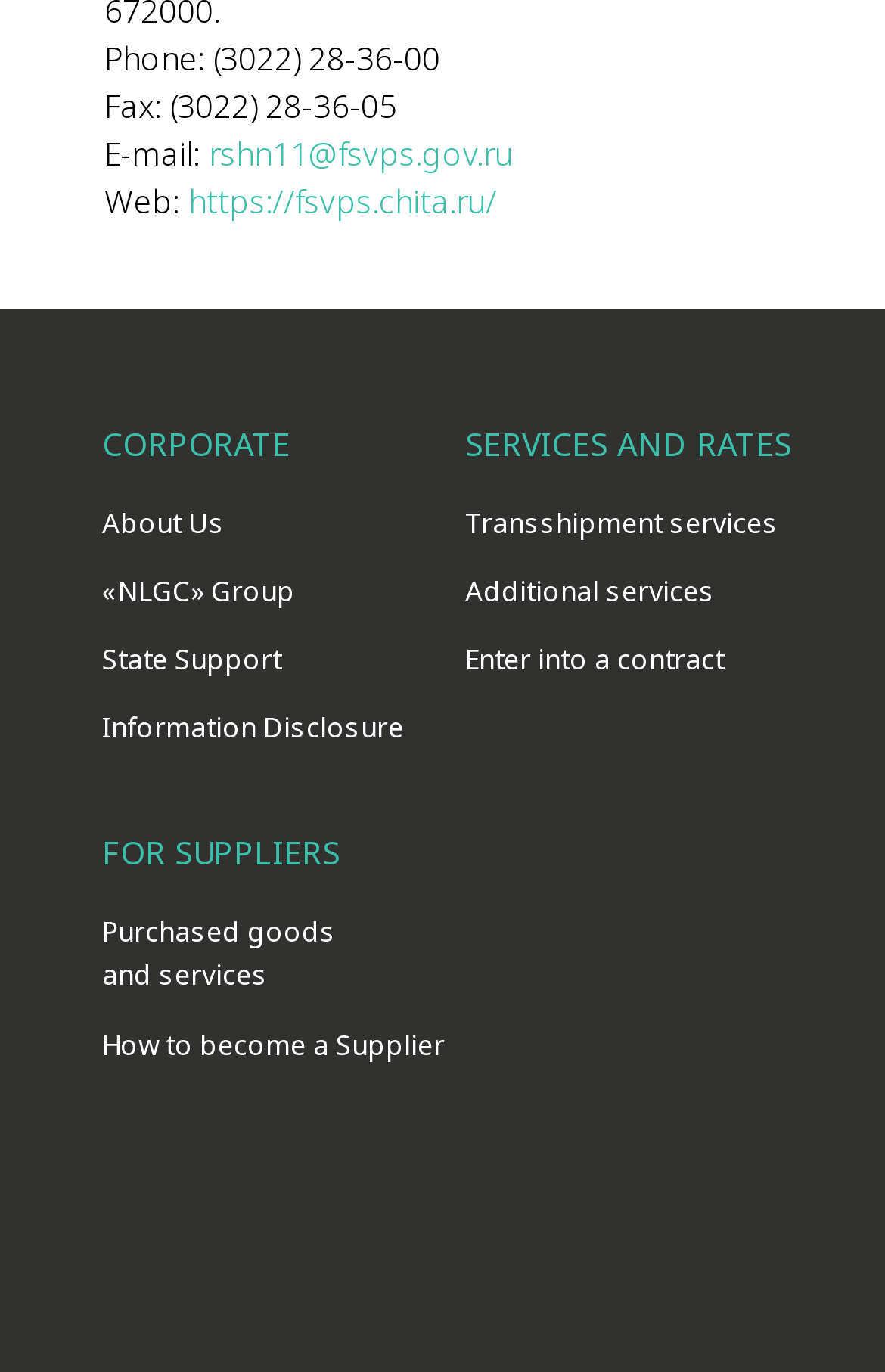Please identify the bounding box coordinates of the region to click in order to complete the task: "Get information about services and rates". The coordinates must be four float numbers between 0 and 1, specified as [left, top, right, bottom].

[0.526, 0.307, 0.895, 0.338]